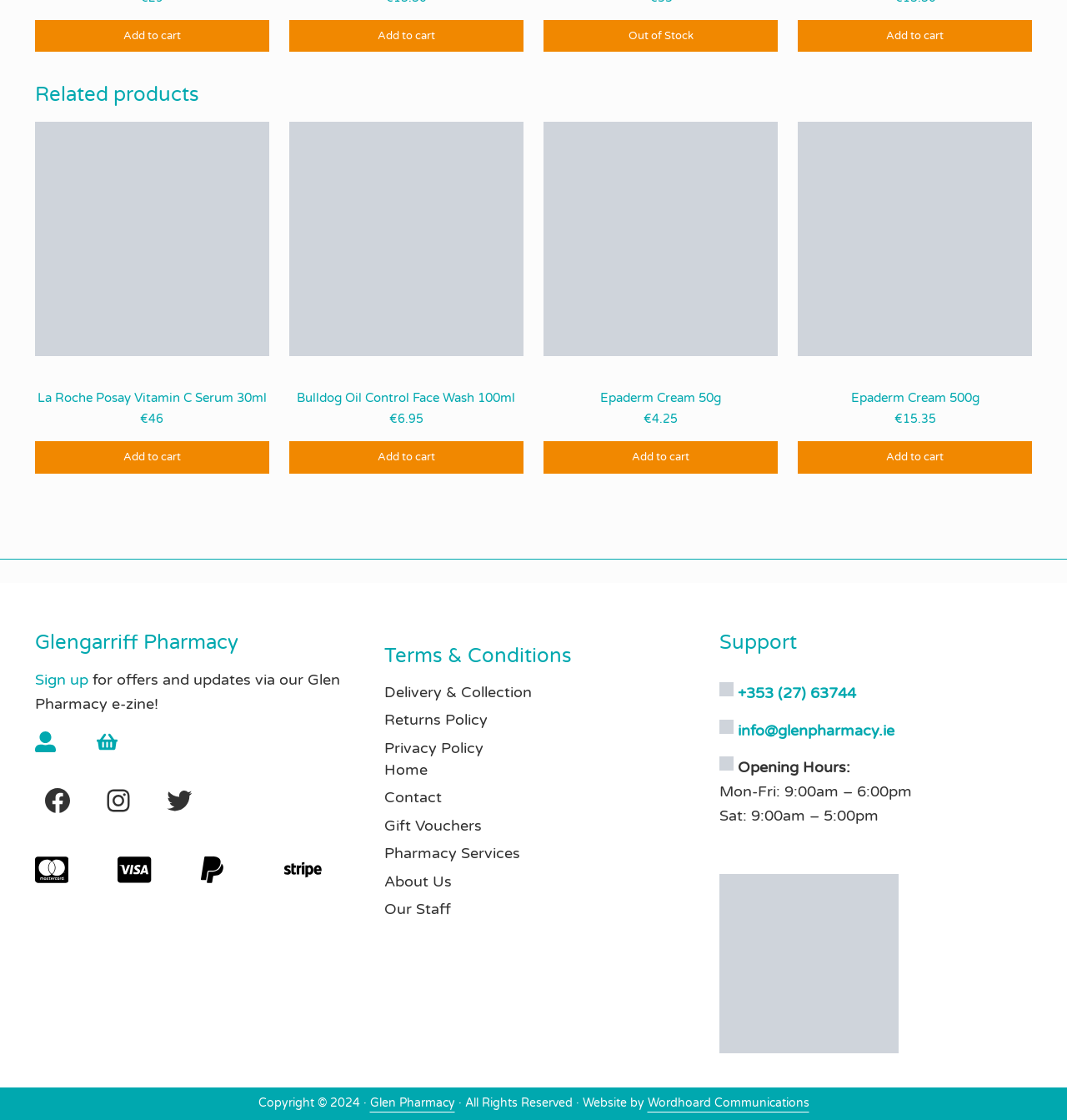What is the phone number of the pharmacy?
Answer briefly with a single word or phrase based on the image.

+353 (27) 63744